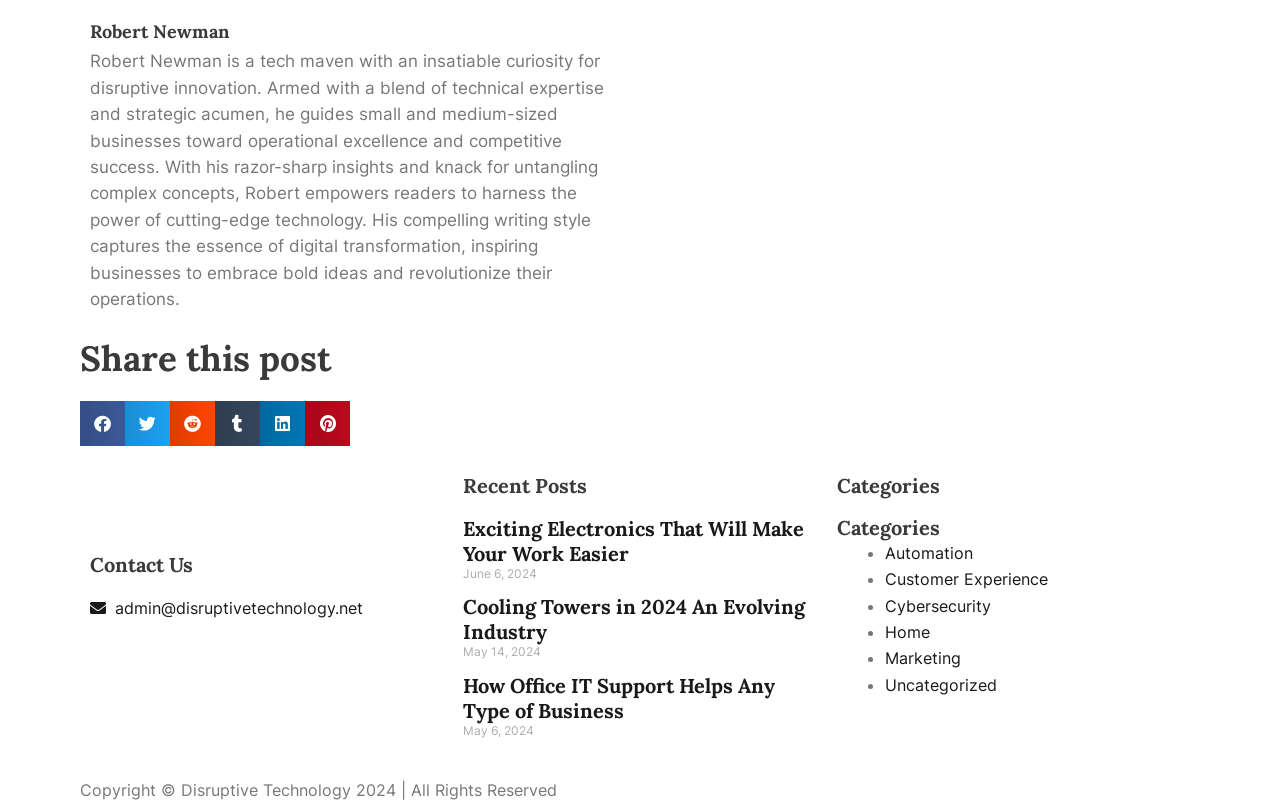What is the email address to contact?
Can you provide a detailed and comprehensive answer to the question?

The email address to contact is mentioned under the 'Contact Us' heading, which is admin@disruptivetechnology.net.